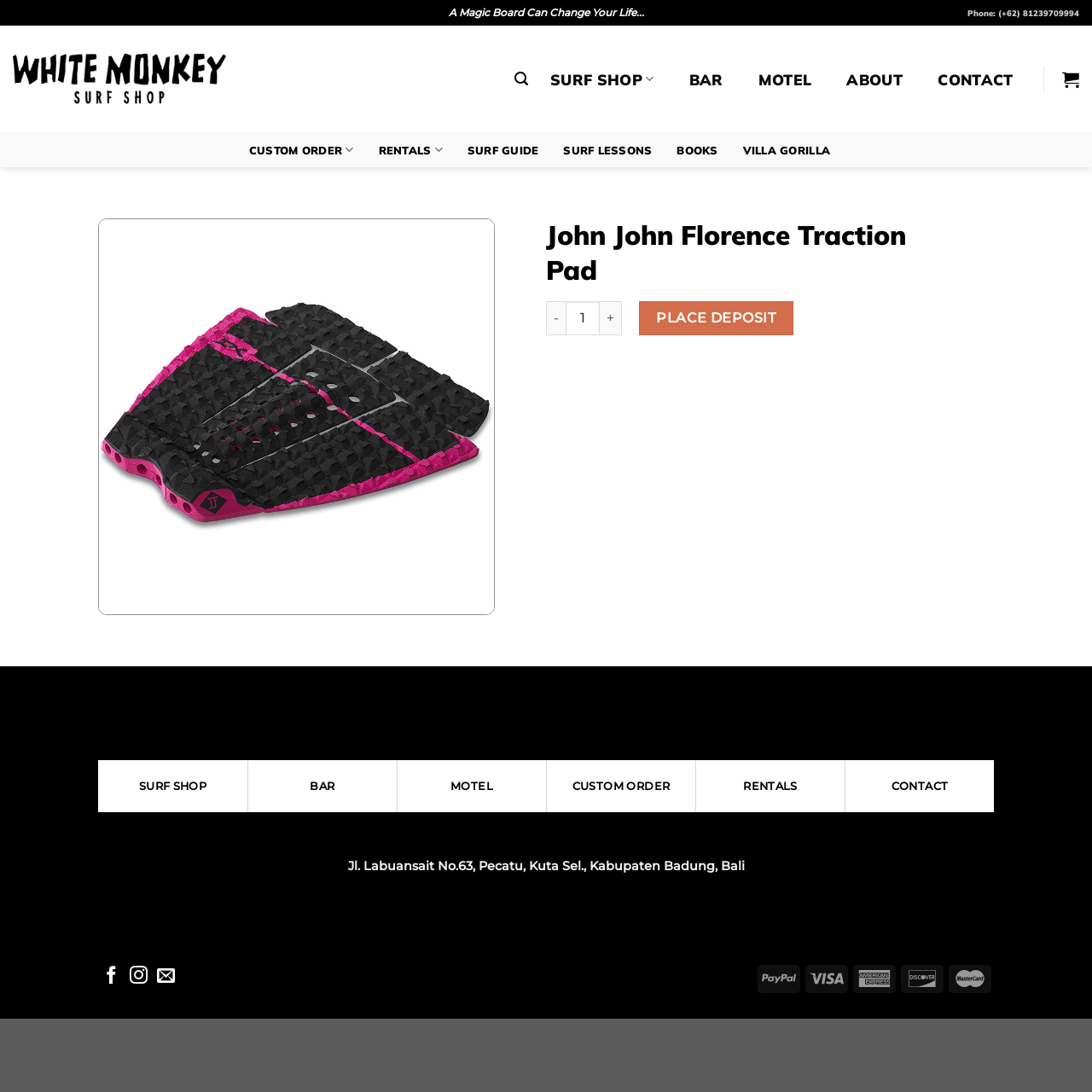Identify the bounding box coordinates of the section that should be clicked to achieve the task described: "Learn about Membership".

None